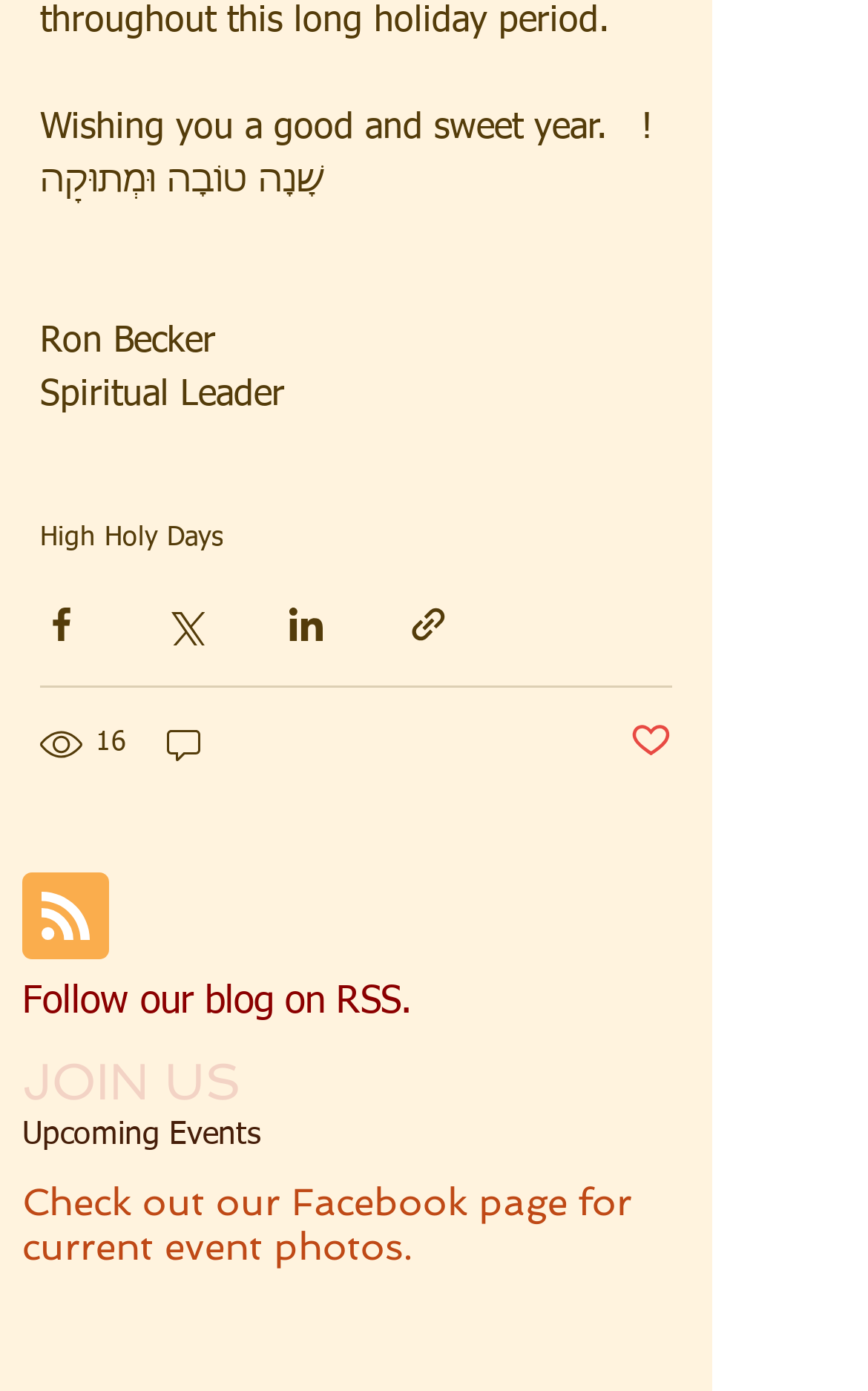Kindly determine the bounding box coordinates for the area that needs to be clicked to execute this instruction: "Click on the High Holy Days link".

[0.046, 0.378, 0.256, 0.398]